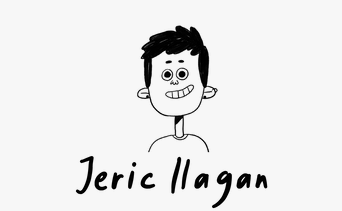Answer the question using only a single word or phrase: 
What is the name of the book mentioned?

Elijah the Lost Elephant